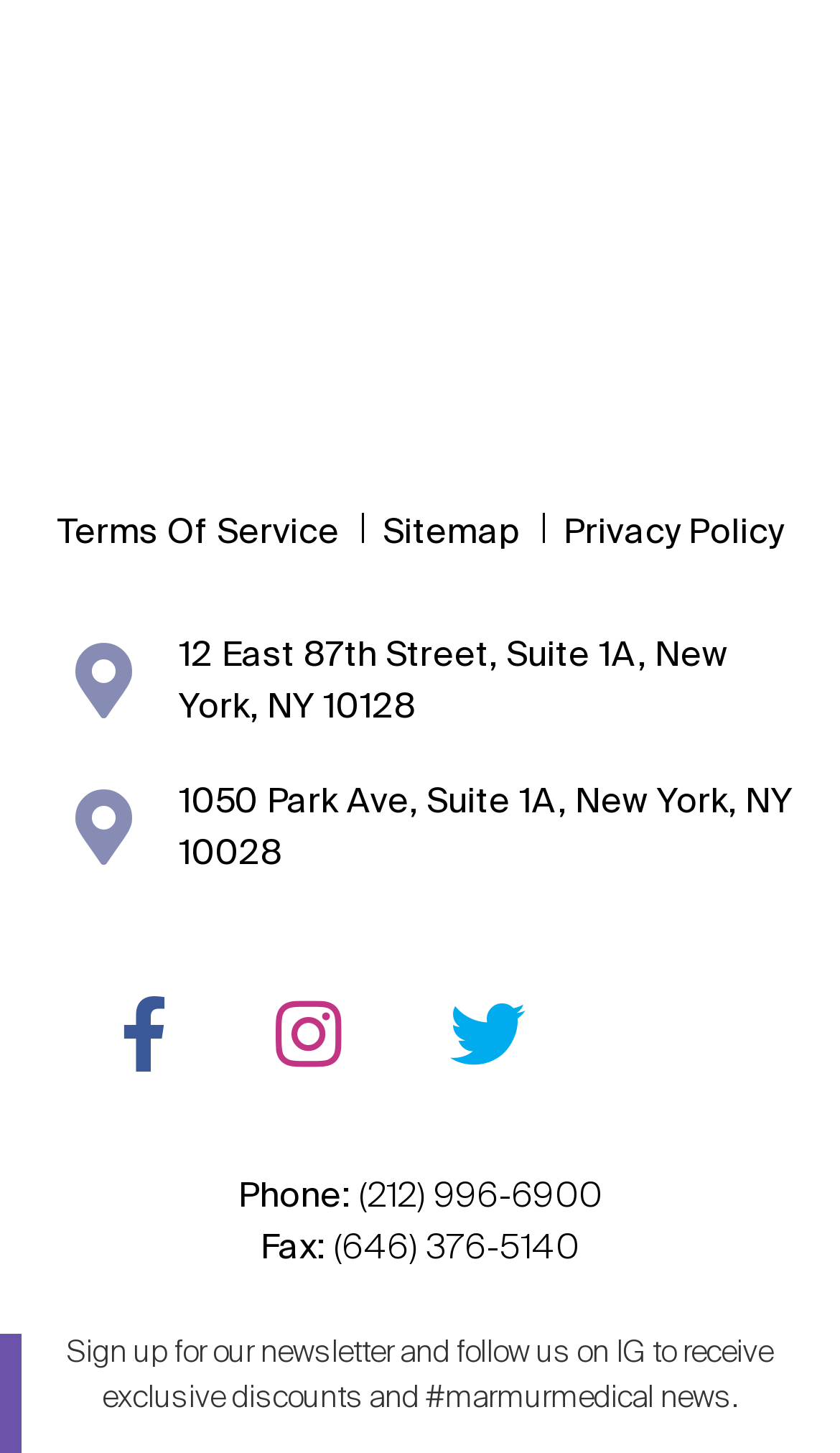Locate the bounding box coordinates of the element you need to click to accomplish the task described by this instruction: "Sign up for our newsletter".

[0.079, 0.918, 0.921, 0.973]